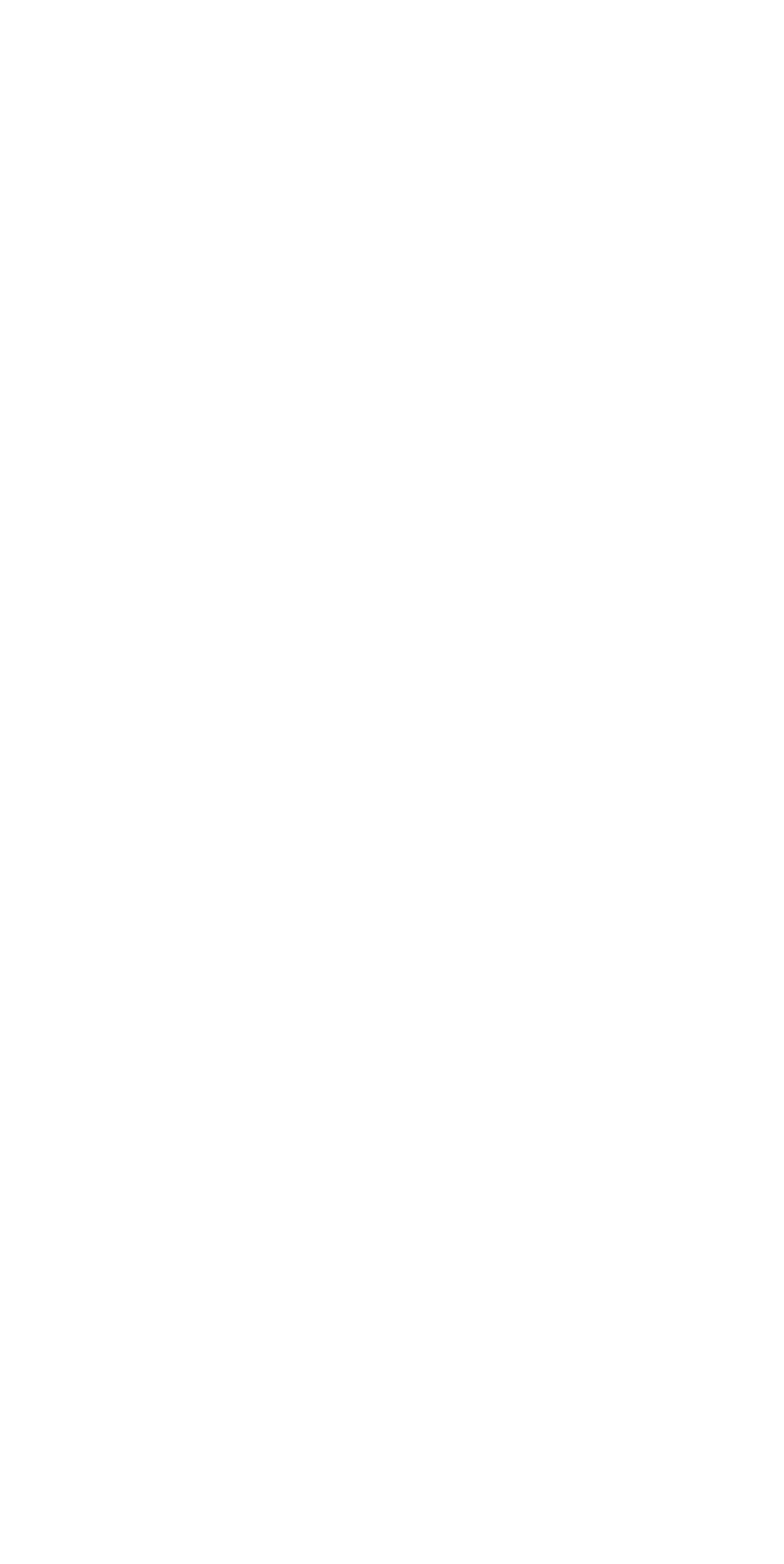Please examine the image and answer the question with a detailed explanation:
What is the title of the book mentioned?

The title of the book mentioned is 'Permission Marketing: Turning Strangers into Friends and Friends into Customers' which is written by Seth Godin and published in 1999.